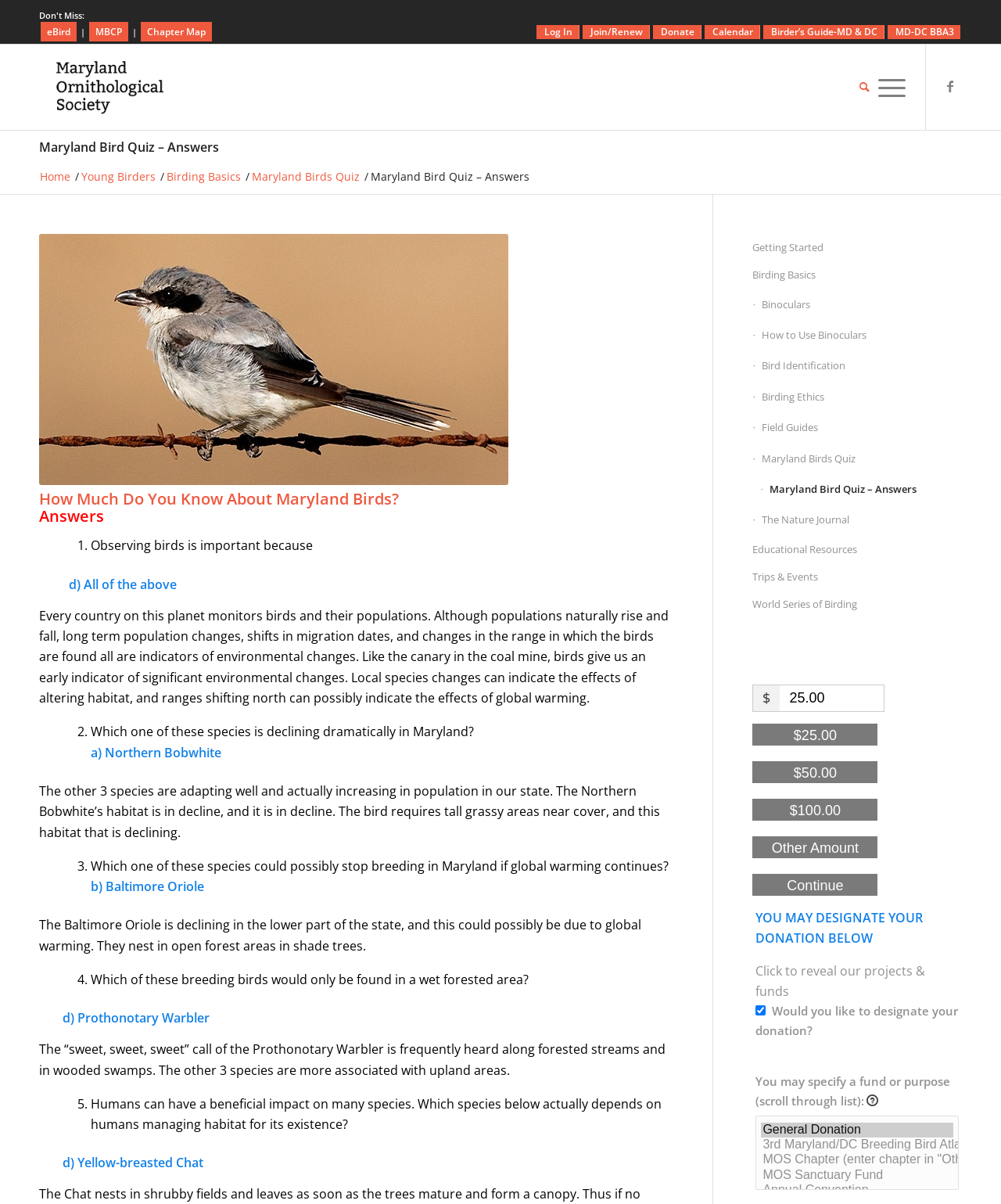Carefully examine the image and provide an in-depth answer to the question: What is the call of the Prothonotary Warbler?

The text describes the call of the Prothonotary Warbler as 'sweet, sweet, sweet', which is frequently heard along forested streams and in wooded swamps.